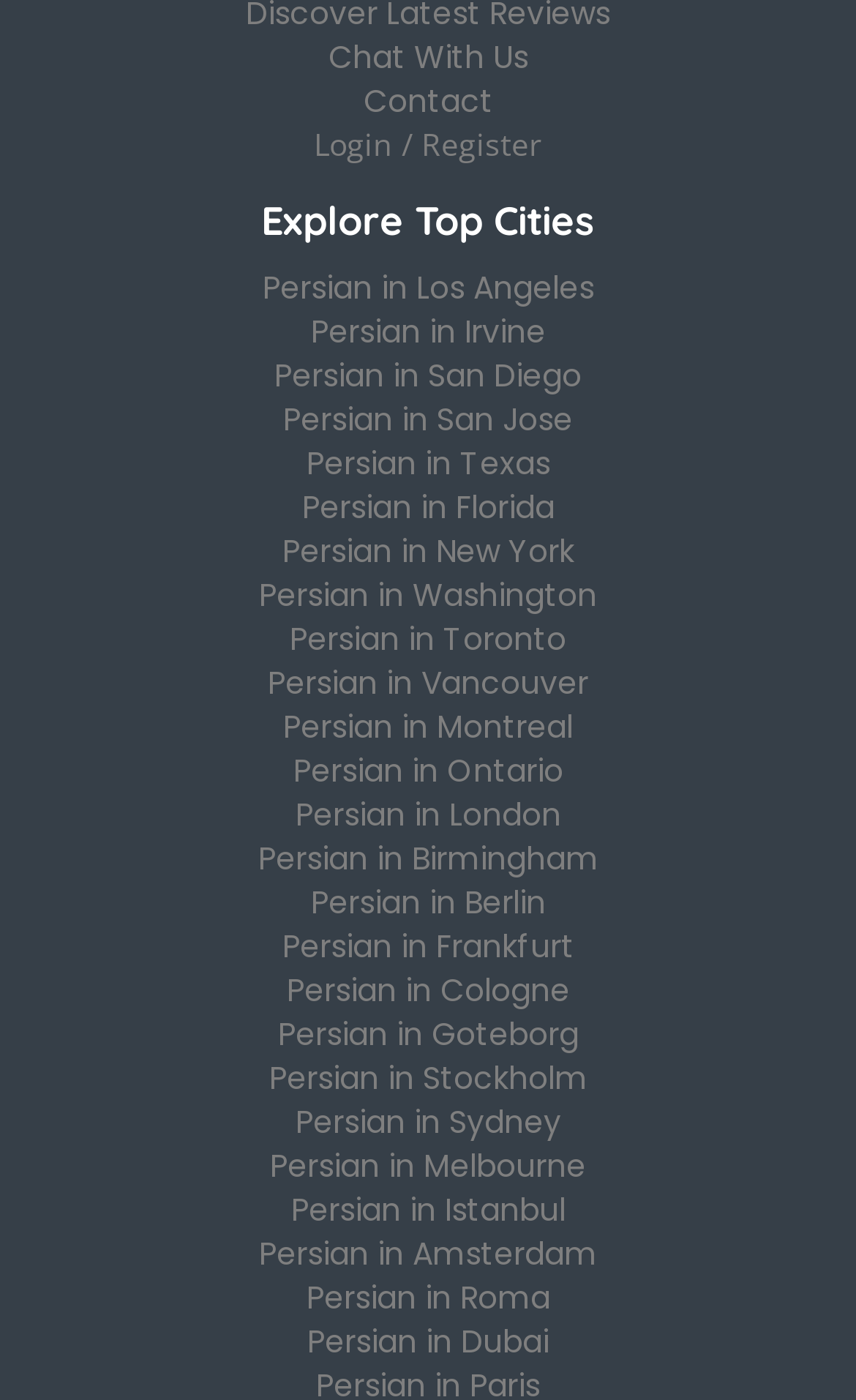Please identify the bounding box coordinates of the element's region that should be clicked to execute the following instruction: "Chat with us". The bounding box coordinates must be four float numbers between 0 and 1, i.e., [left, top, right, bottom].

[0.383, 0.025, 0.617, 0.056]